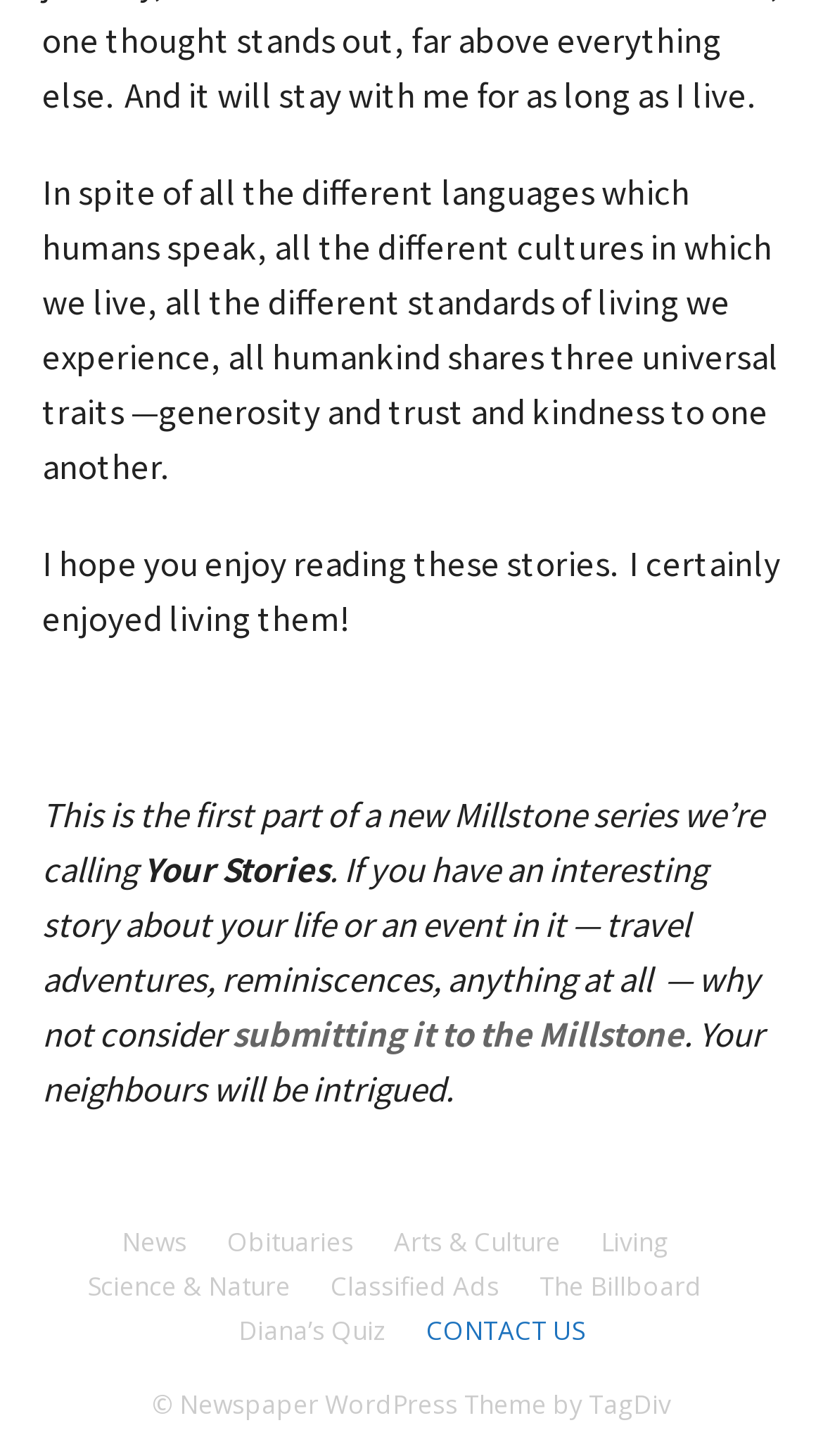Please specify the bounding box coordinates of the element that should be clicked to execute the given instruction: 'contact us'. Ensure the coordinates are four float numbers between 0 and 1, expressed as [left, top, right, bottom].

[0.518, 0.902, 0.71, 0.928]